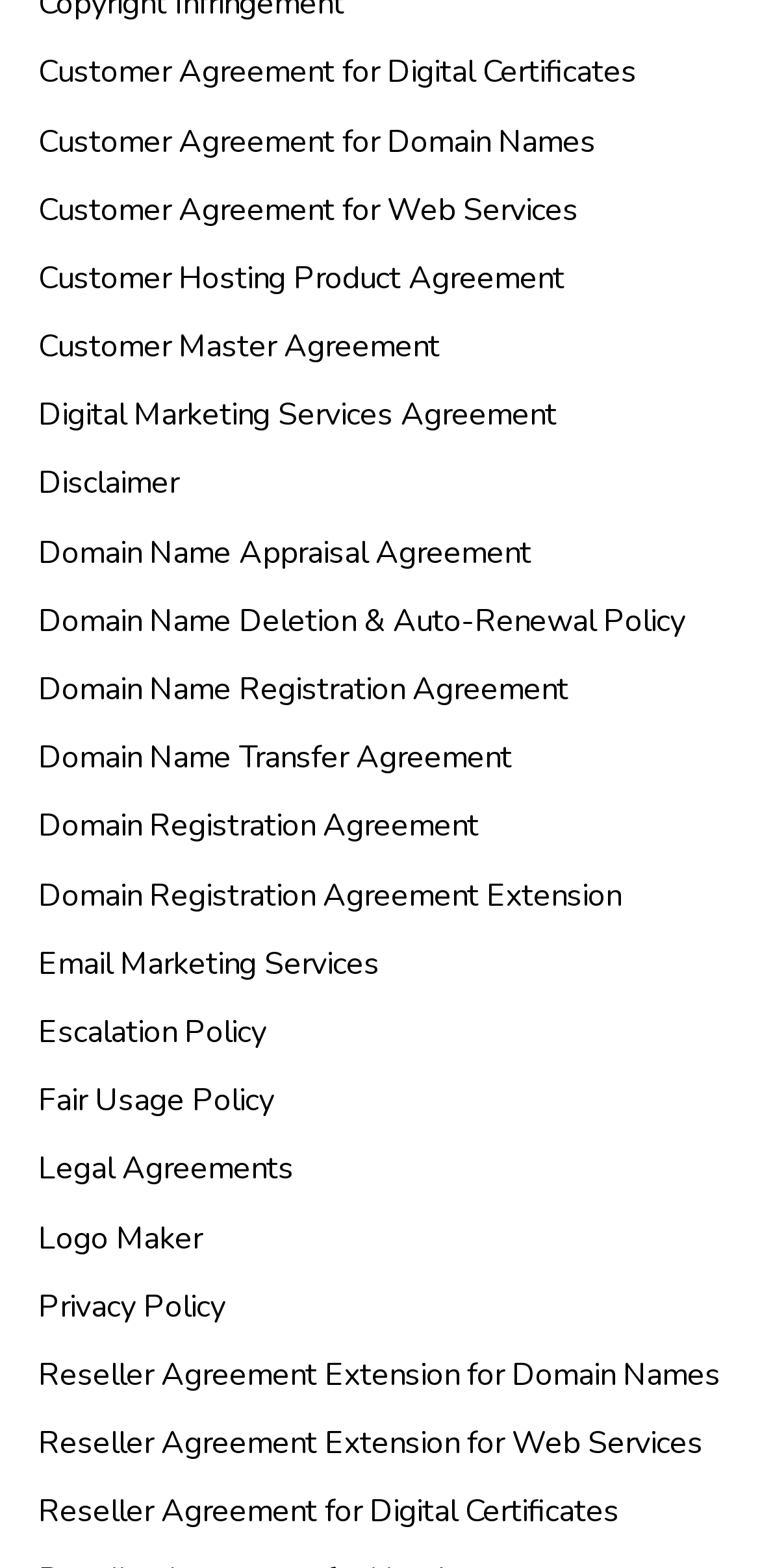Determine the bounding box for the HTML element described here: "Escalation Policy". The coordinates should be given as [left, top, right, bottom] with each number being a float between 0 and 1.

[0.05, 0.645, 0.35, 0.672]